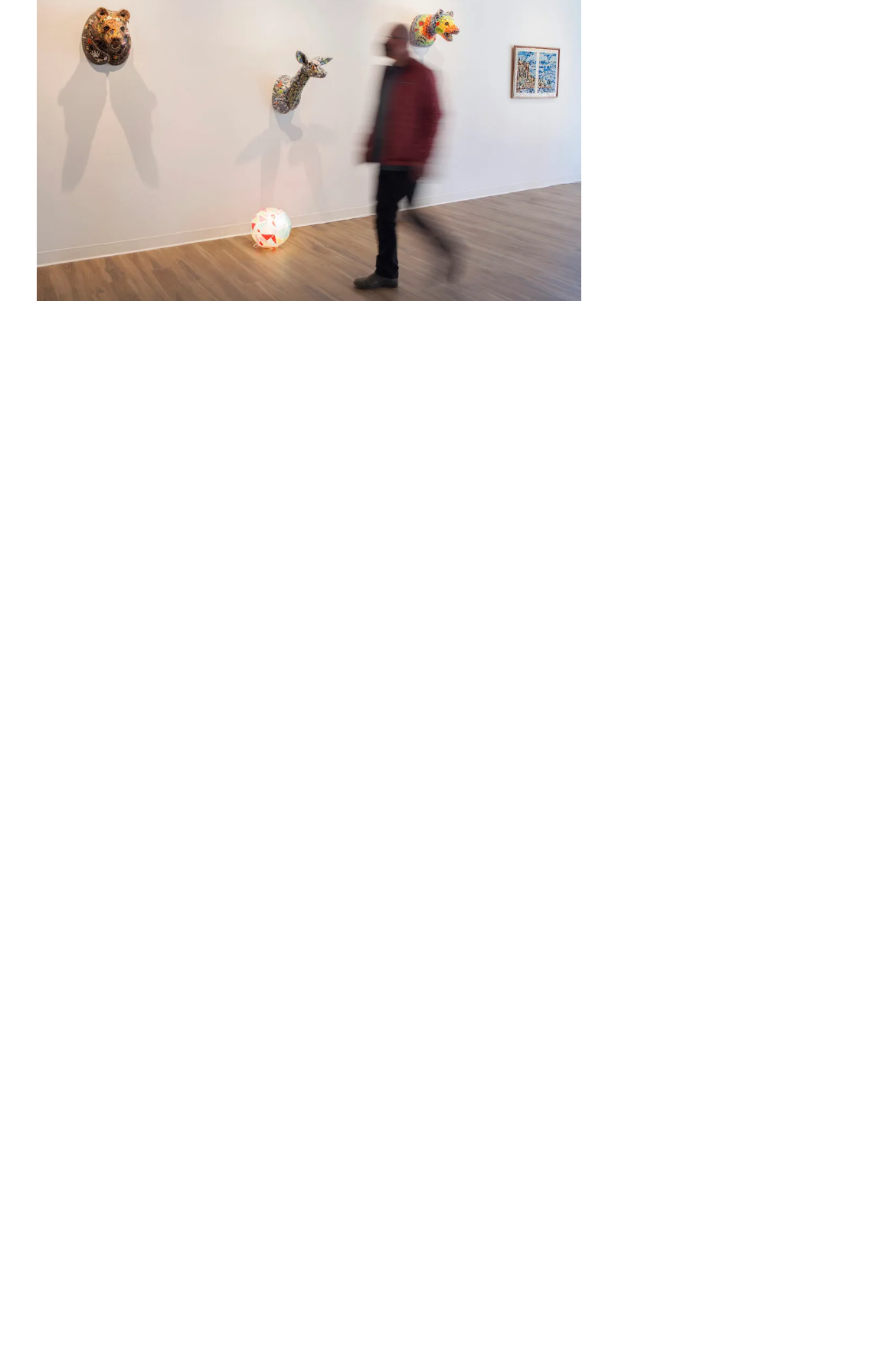How many mosaic bear heads are mounted on the wall in the third image?
Please look at the screenshot and answer in one word or a short phrase.

3